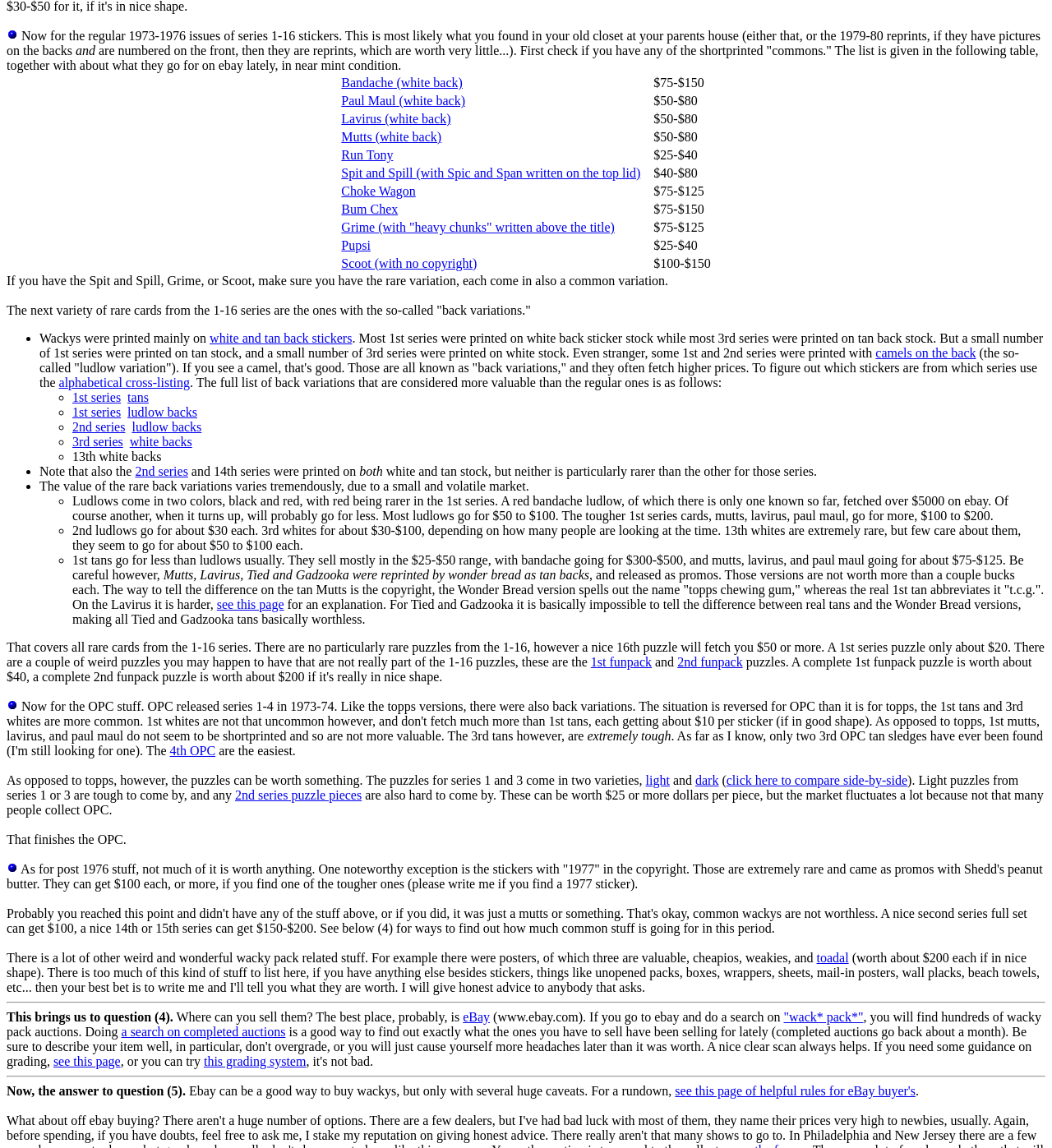Please determine the bounding box coordinates of the element to click in order to execute the following instruction: "Visit 'The Fortunate Investor on Facebook'". The coordinates should be four float numbers between 0 and 1, specified as [left, top, right, bottom].

None